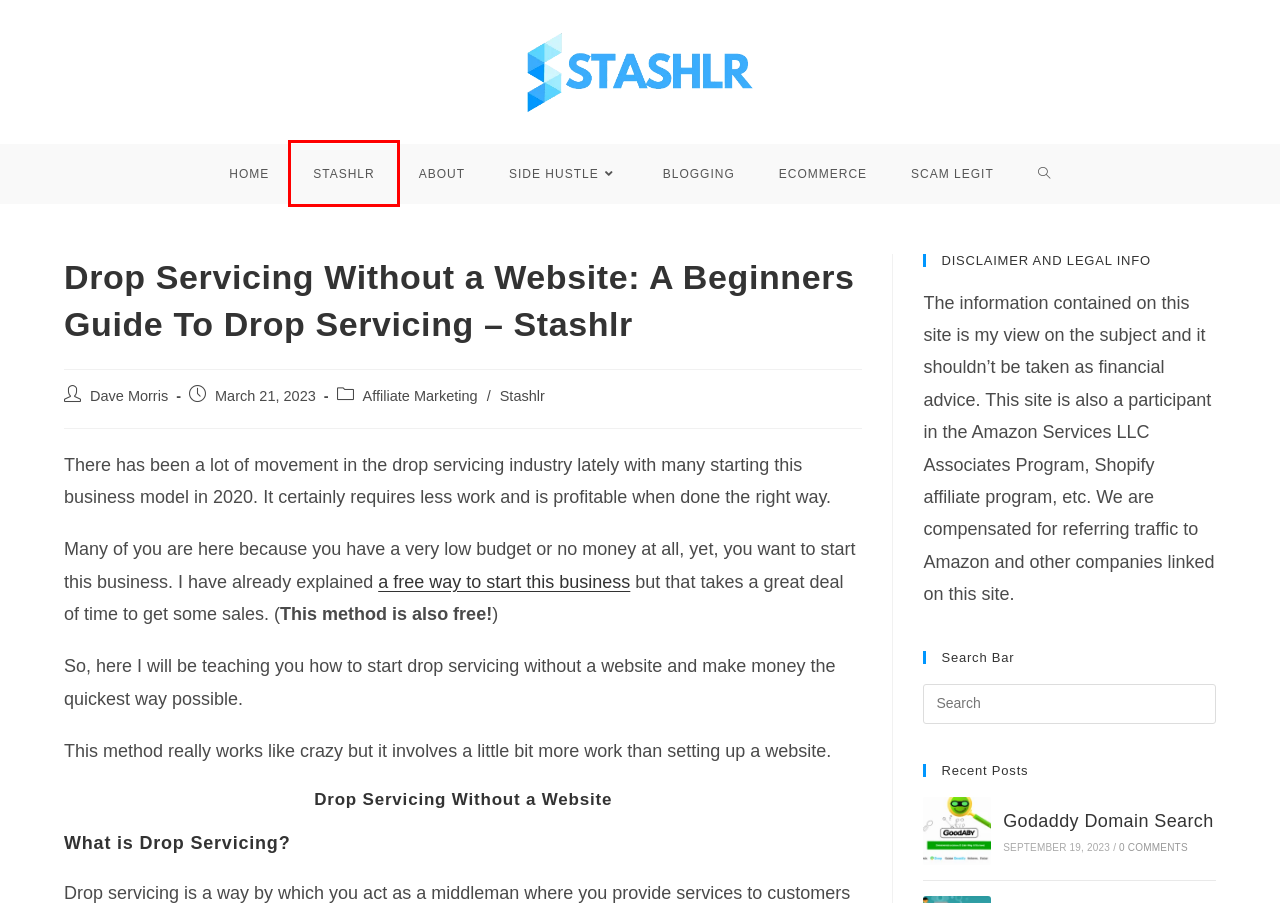You have a screenshot of a webpage with an element surrounded by a red bounding box. Choose the webpage description that best describes the new page after clicking the element inside the red bounding box. Here are the candidates:
A. Stashlr - Stashlr
B. Side Hustle - Stashlr
C. What is Drop Servicing? The Best FREE Drop Servicing Tutorial - Stashlr
D. Ecommerce - Stashlr
E. Scam Legit - Stashlr
F. Affiliate Marketing - Stashlr
G. Dave Morris - Stashlr
H. Blogging - Stashlr

A